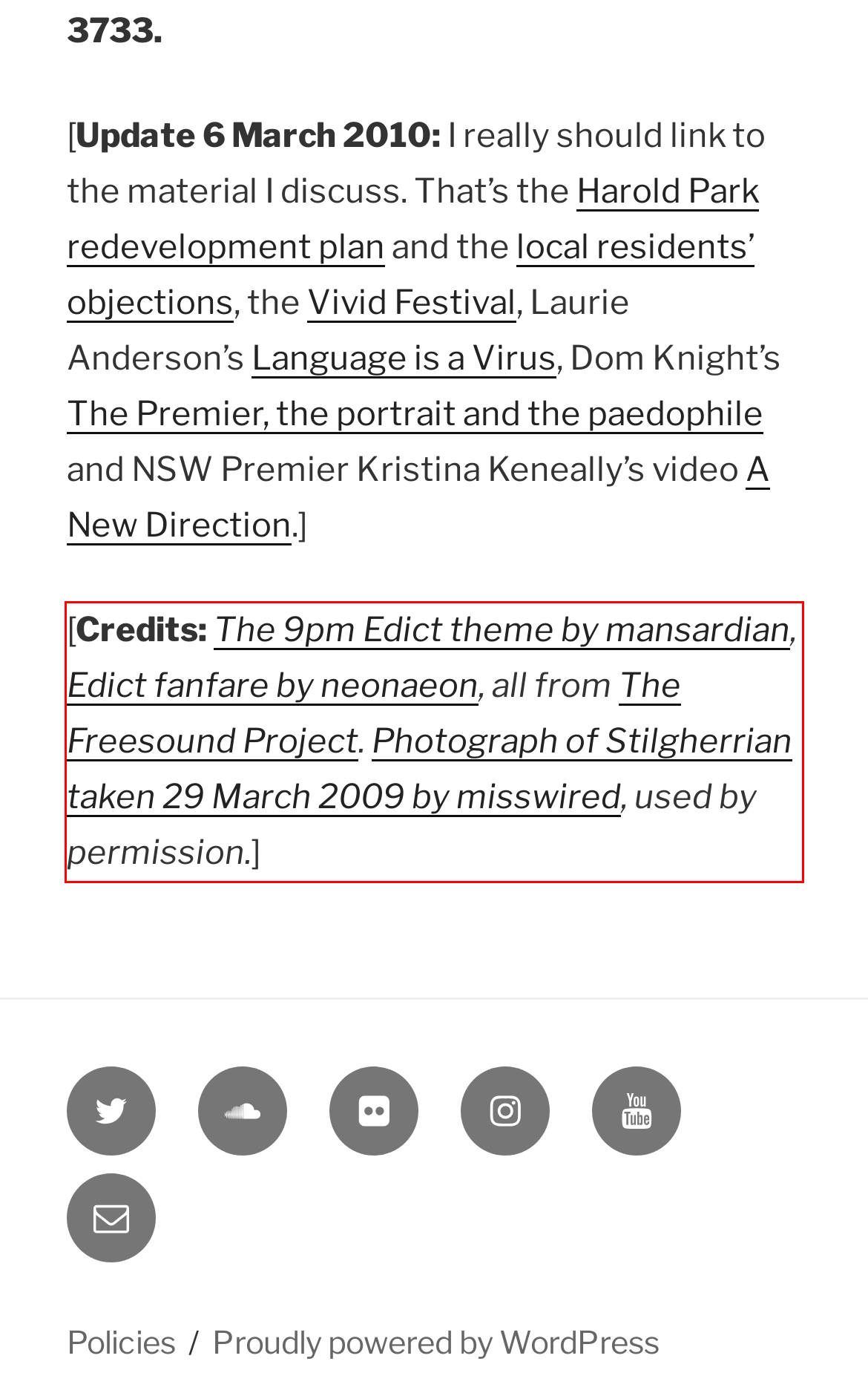Look at the provided screenshot of the webpage and perform OCR on the text within the red bounding box.

[Credits: The 9pm Edict theme by mansardian, Edict fanfare by neonaeon, all from The Freesound Project. Photograph of Stilgherrian taken 29 March 2009 by misswired, used by permission.]